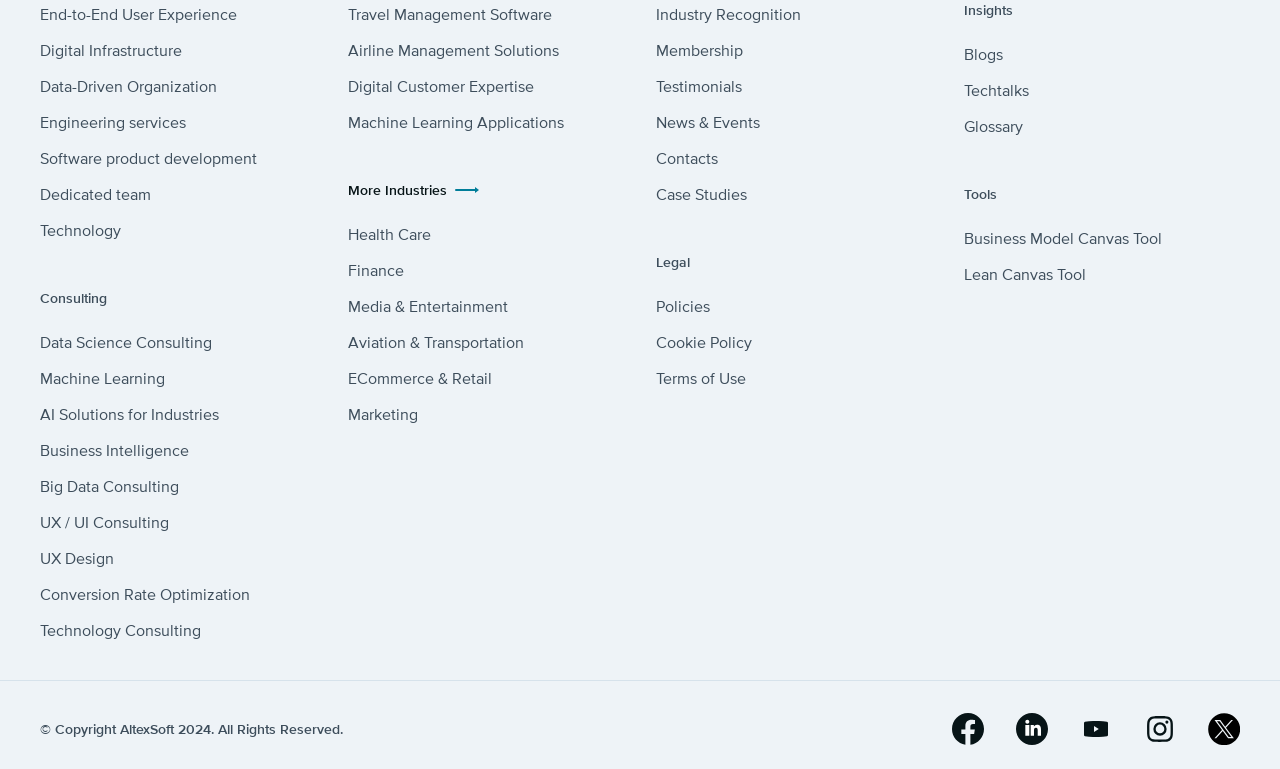Using the description: "UX / UI Consulting", identify the bounding box of the corresponding UI element in the screenshot.

[0.031, 0.667, 0.132, 0.69]